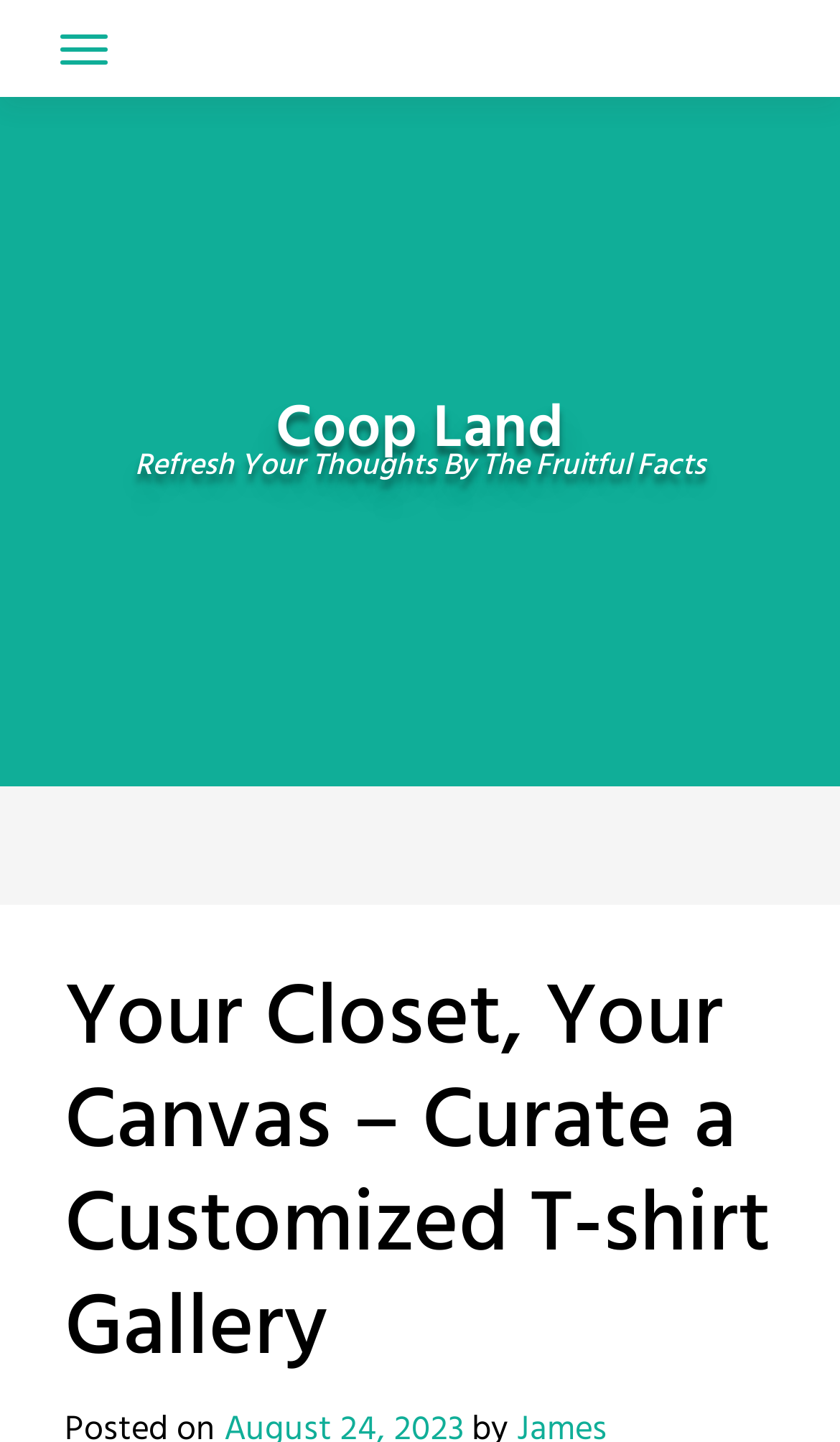Find the UI element described as: "aria-label="Toggle navigation"" and predict its bounding box coordinates. Ensure the coordinates are four float numbers between 0 and 1, [left, top, right, bottom].

[0.041, 0.011, 0.159, 0.056]